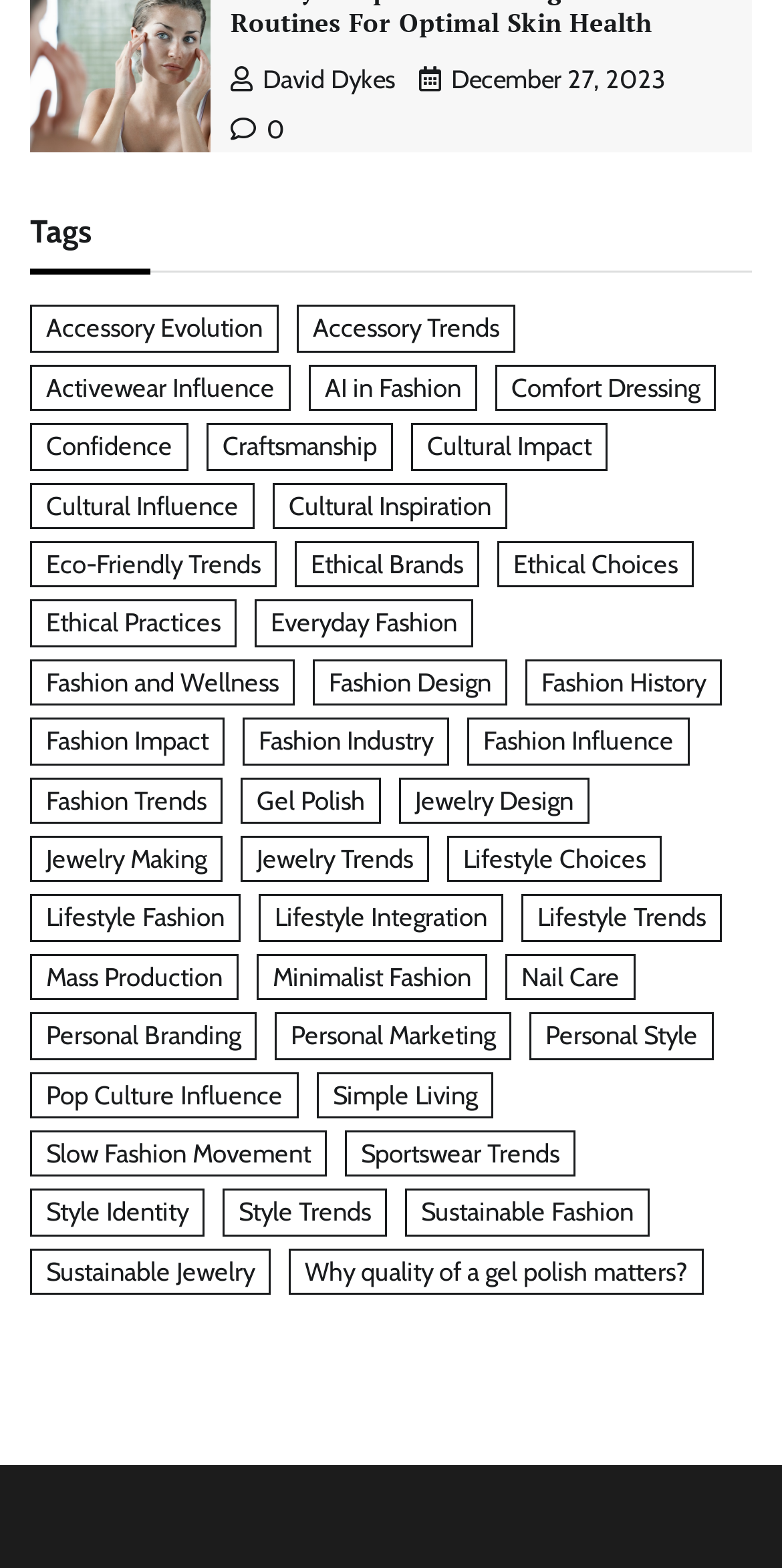Reply to the question below using a single word or brief phrase:
Who is the author of the webpage?

David Dykes